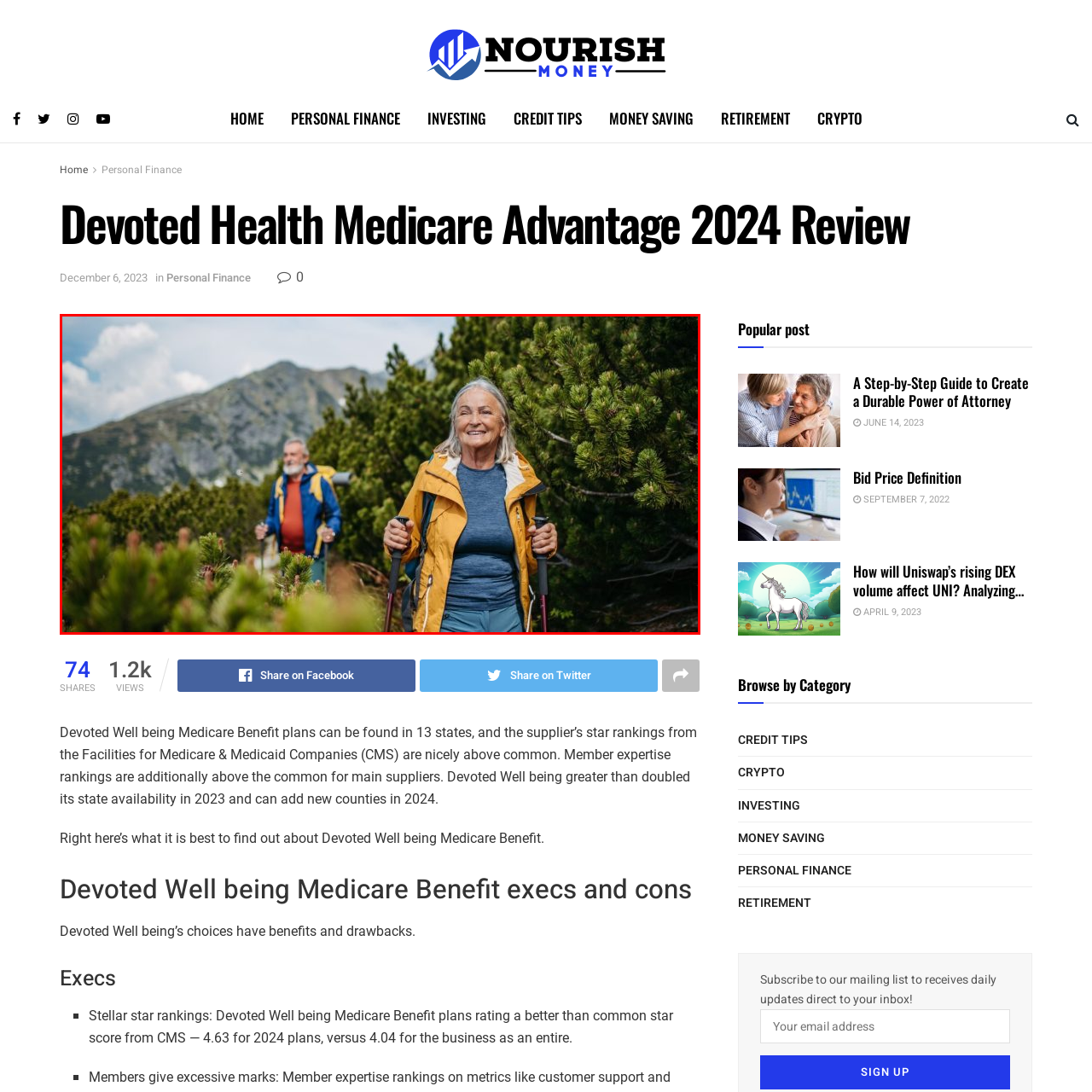What is the weather condition in the scene?
Review the image marked by the red bounding box and deliver a detailed response to the question.

The sky in the background of the image is partly cloudy, indicating a pleasant weather condition for the hikers.